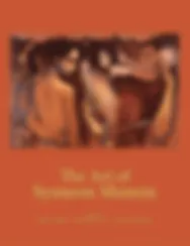Generate a descriptive account of all visible items and actions in the image.

The image features the cover of the book titled "The Art of Symeon Shimin", edited by Tonia Shimin. The design showcases a warm, orange background that complements the expressive artwork depicted in the center, likely representing parts of Shimin's diverse portfolio. The cover art reflects the human form, a central theme in Shimin's work, emphasizing his focus on portraying the inner life and emotions of his subjects. Beneath the title, there is a subtitle that suggests a dedication to exploring Shimin's legacy and contributions to art. This publication assembles essays and images that capture the essence of Shimin's career, highlighting not just his artistic skills, but also his deep empathy and appreciation for humanity.